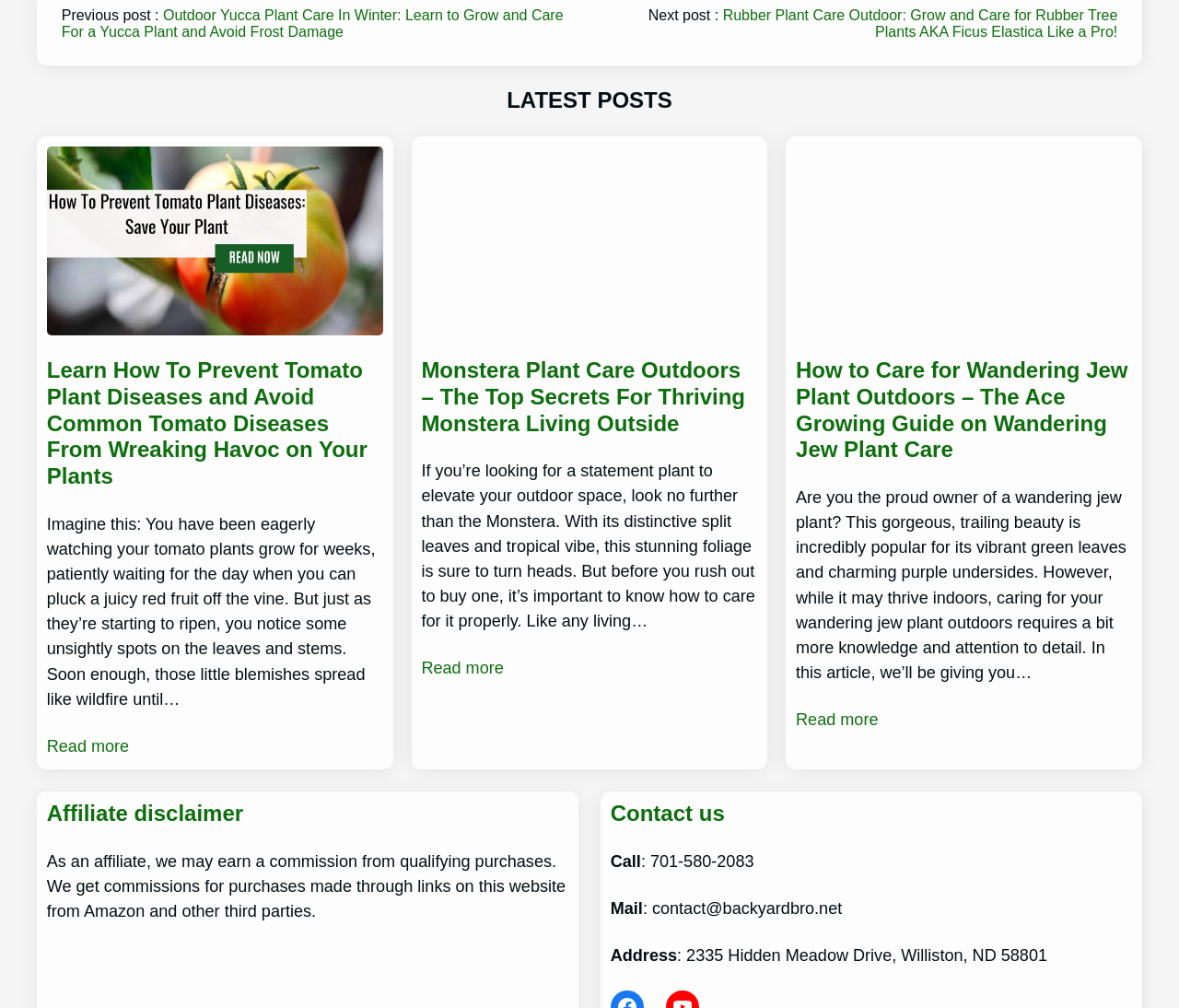What is the contact phone number?
Using the image, give a concise answer in the form of a single word or short phrase.

701-580-2083